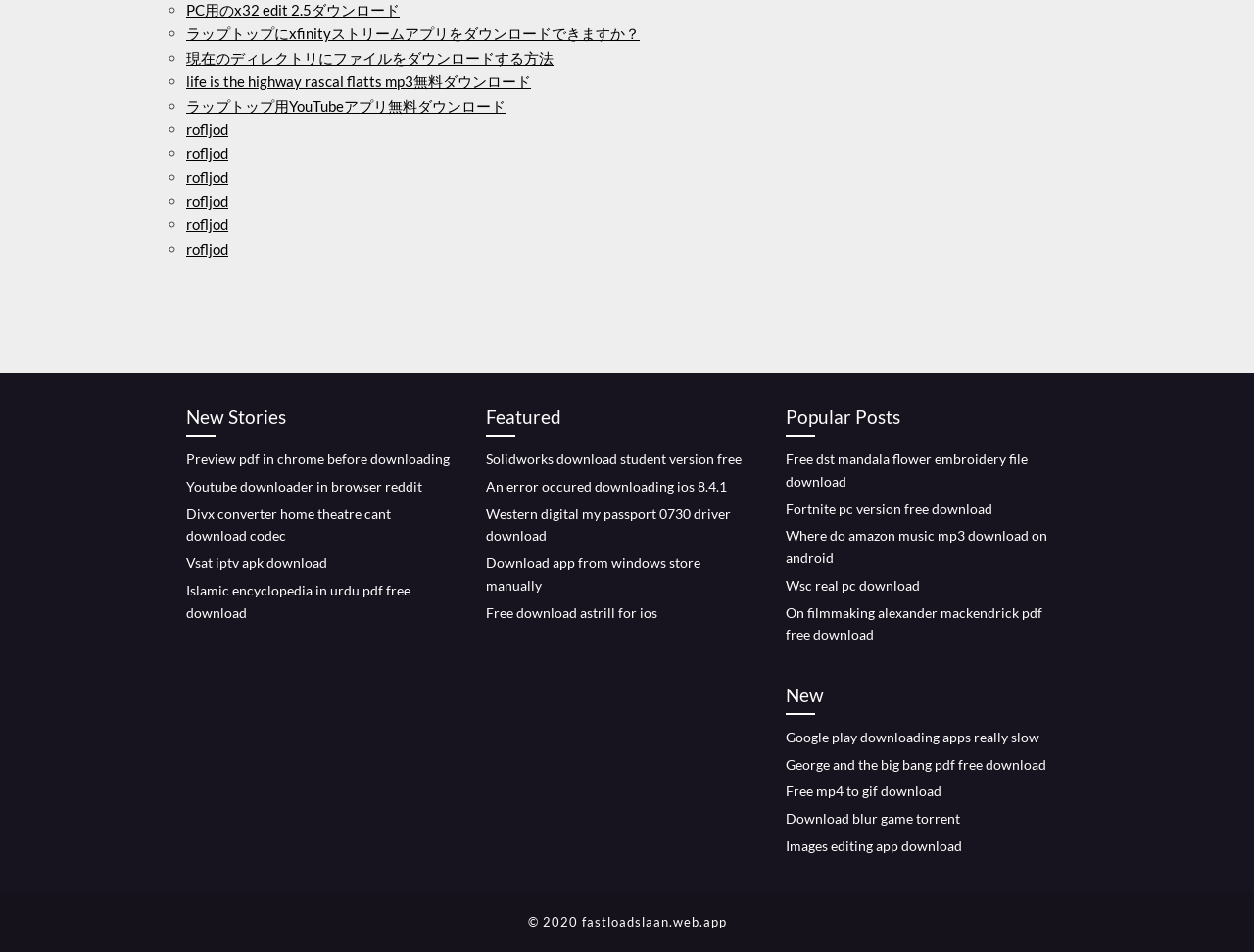Identify the bounding box of the UI component described as: "rofljod".

[0.148, 0.252, 0.182, 0.27]